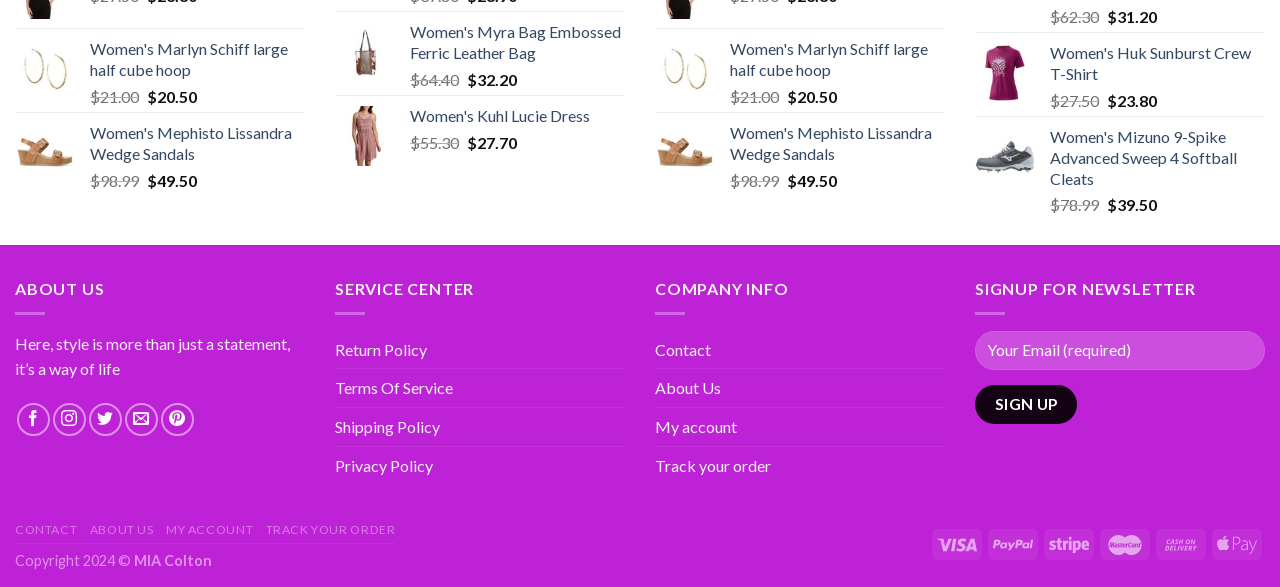Specify the bounding box coordinates of the area to click in order to follow the given instruction: "Contact us."

[0.012, 0.889, 0.06, 0.915]